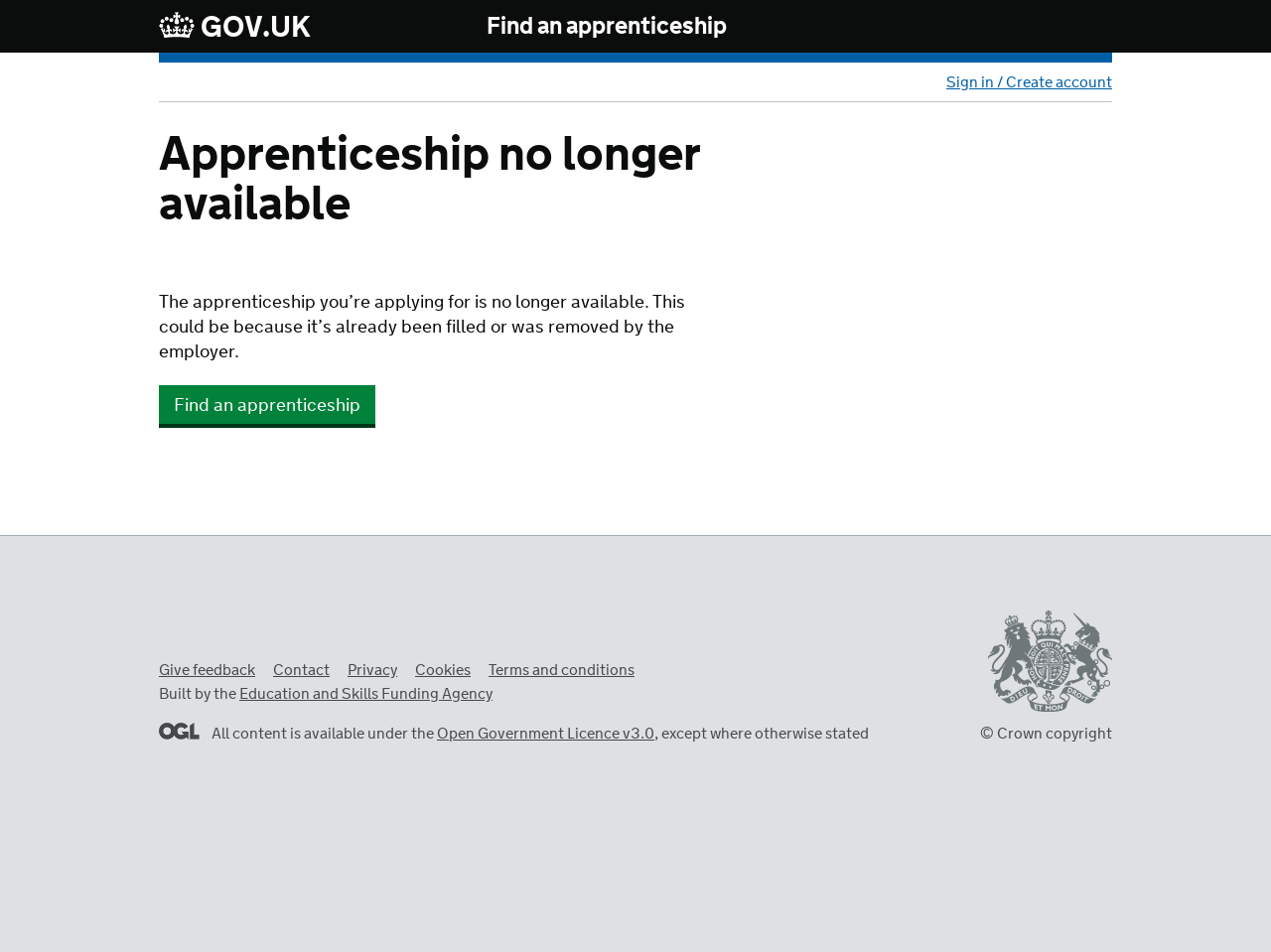Locate the bounding box coordinates of the element I should click to achieve the following instruction: "Find an apprenticeship".

[0.125, 0.405, 0.295, 0.447]